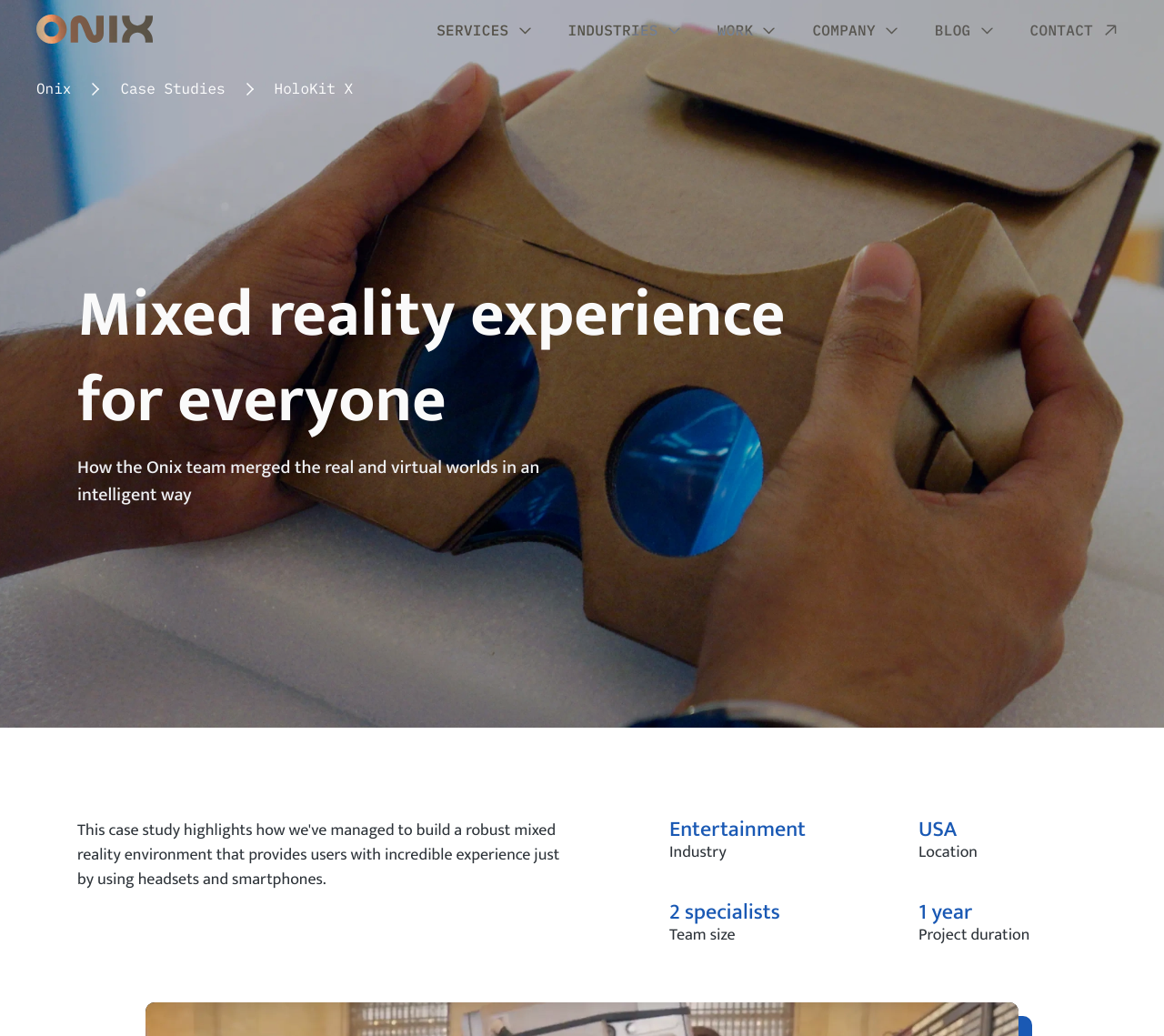Provide the bounding box coordinates for the area that should be clicked to complete the instruction: "Click the 'Services Overview' link".

[0.052, 0.114, 0.2, 0.137]